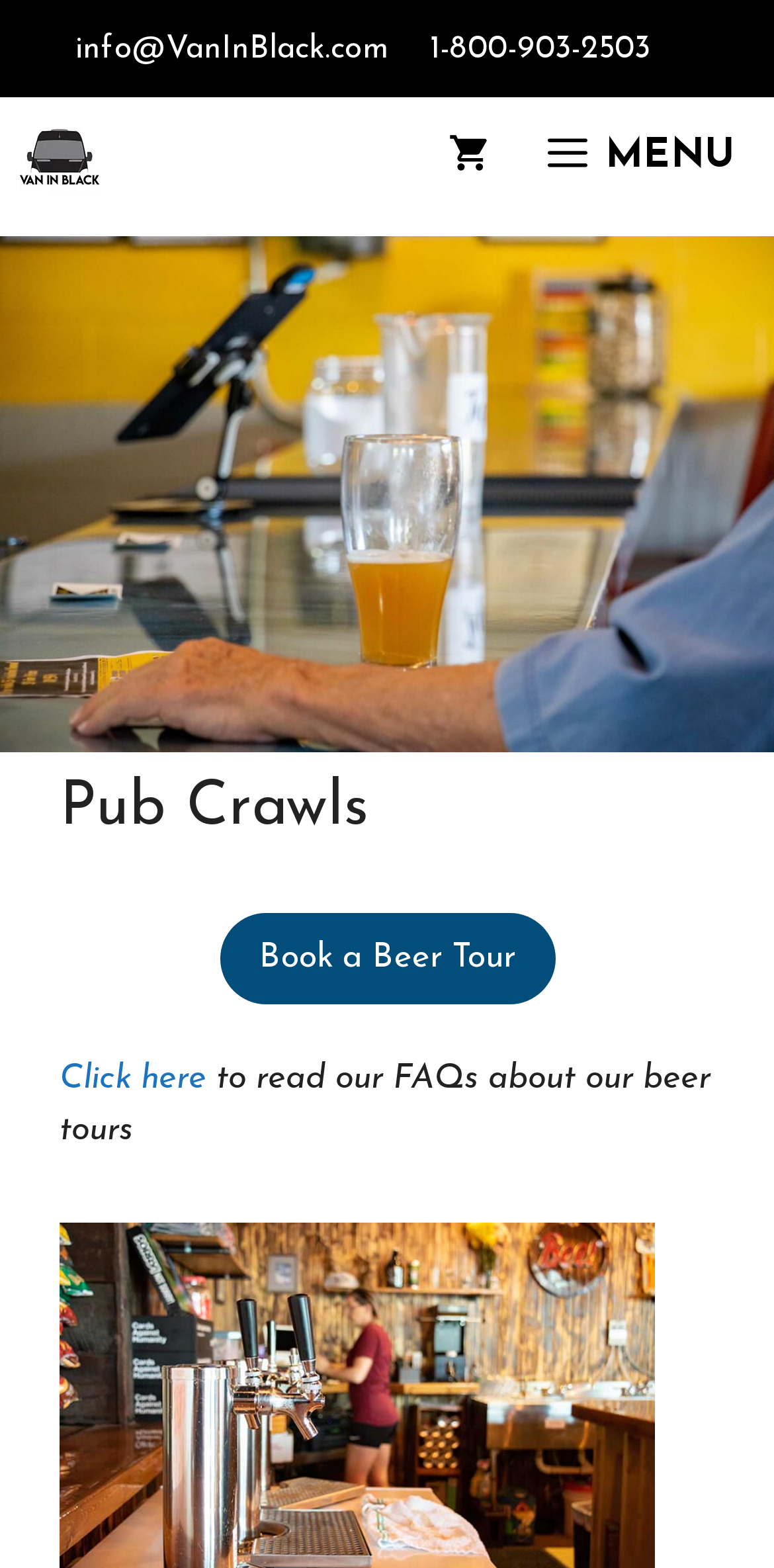What is the purpose of the 'Book a Beer Tour' button?
Provide a detailed and extensive answer to the question.

I inferred the purpose of the button by looking at its text content and the context in which it is placed. The button is prominently displayed on the webpage, and its text suggests that it is related to booking a beer tour.